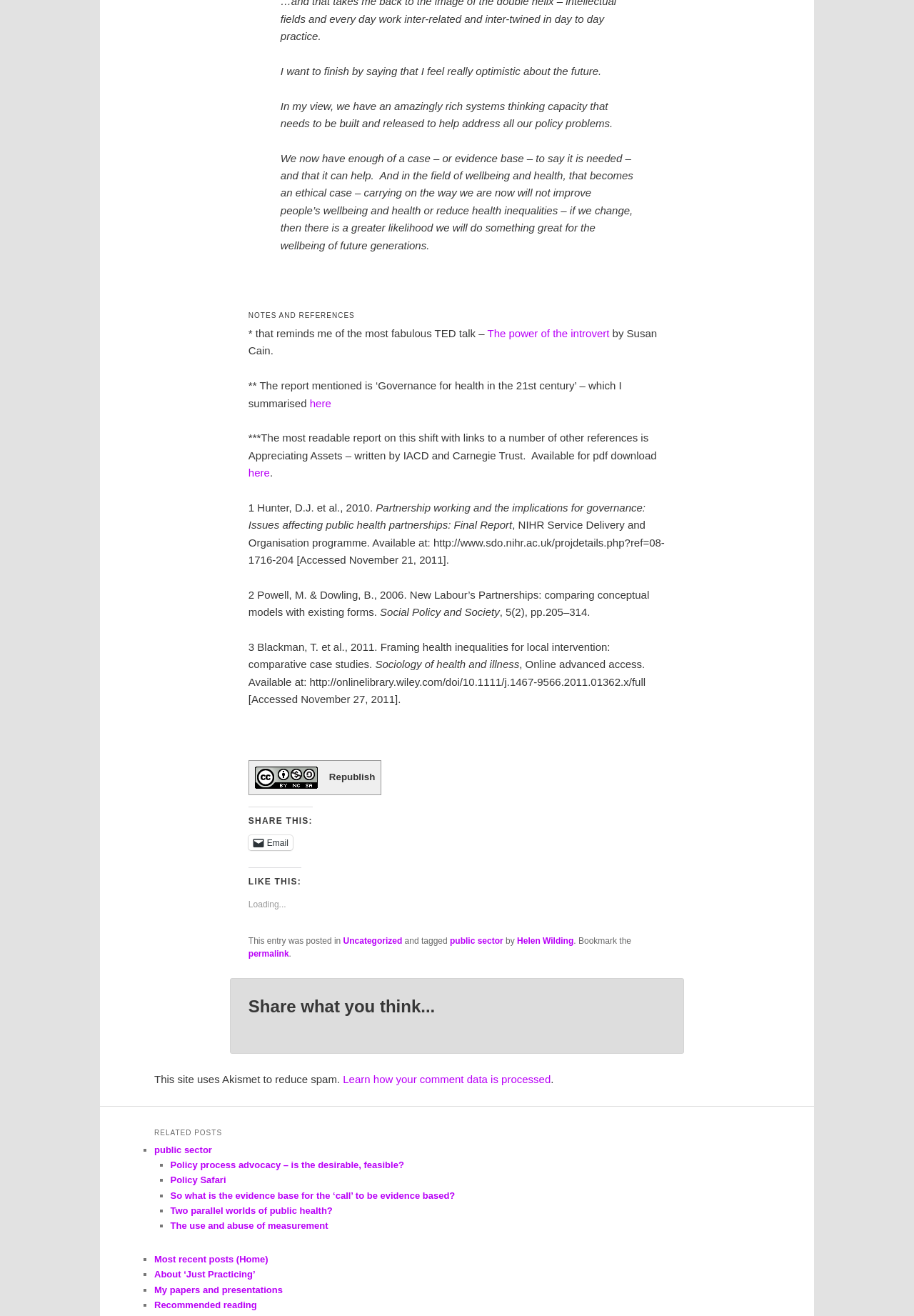Locate the bounding box coordinates of the clickable area needed to fulfill the instruction: "Click the 'Comment Form' iframe to leave a comment".

[0.272, 0.782, 0.728, 0.783]